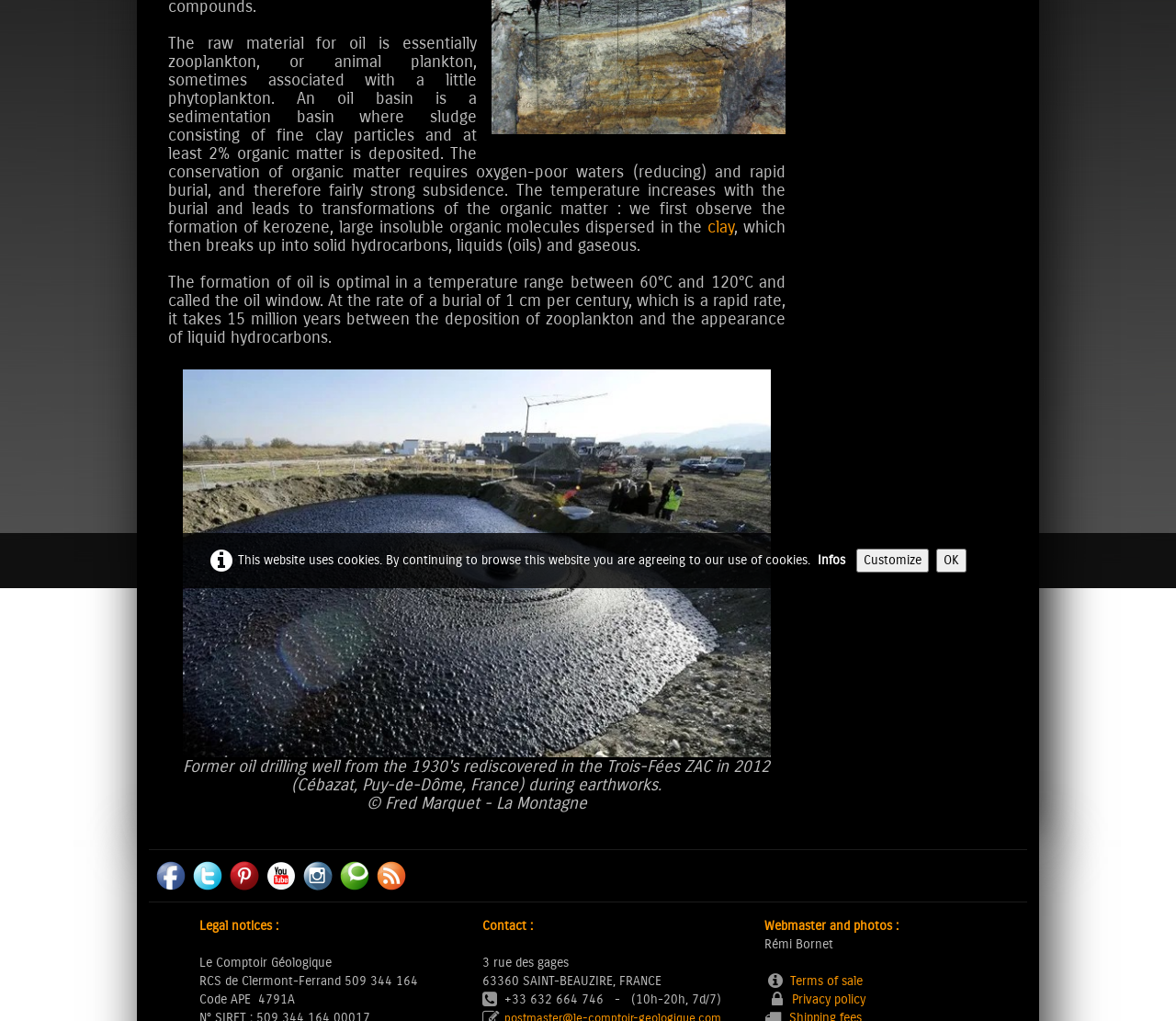Find the bounding box coordinates for the HTML element described as: "Privacy policy". The coordinates should consist of four float values between 0 and 1, i.e., [left, top, right, bottom].

[0.674, 0.971, 0.736, 0.987]